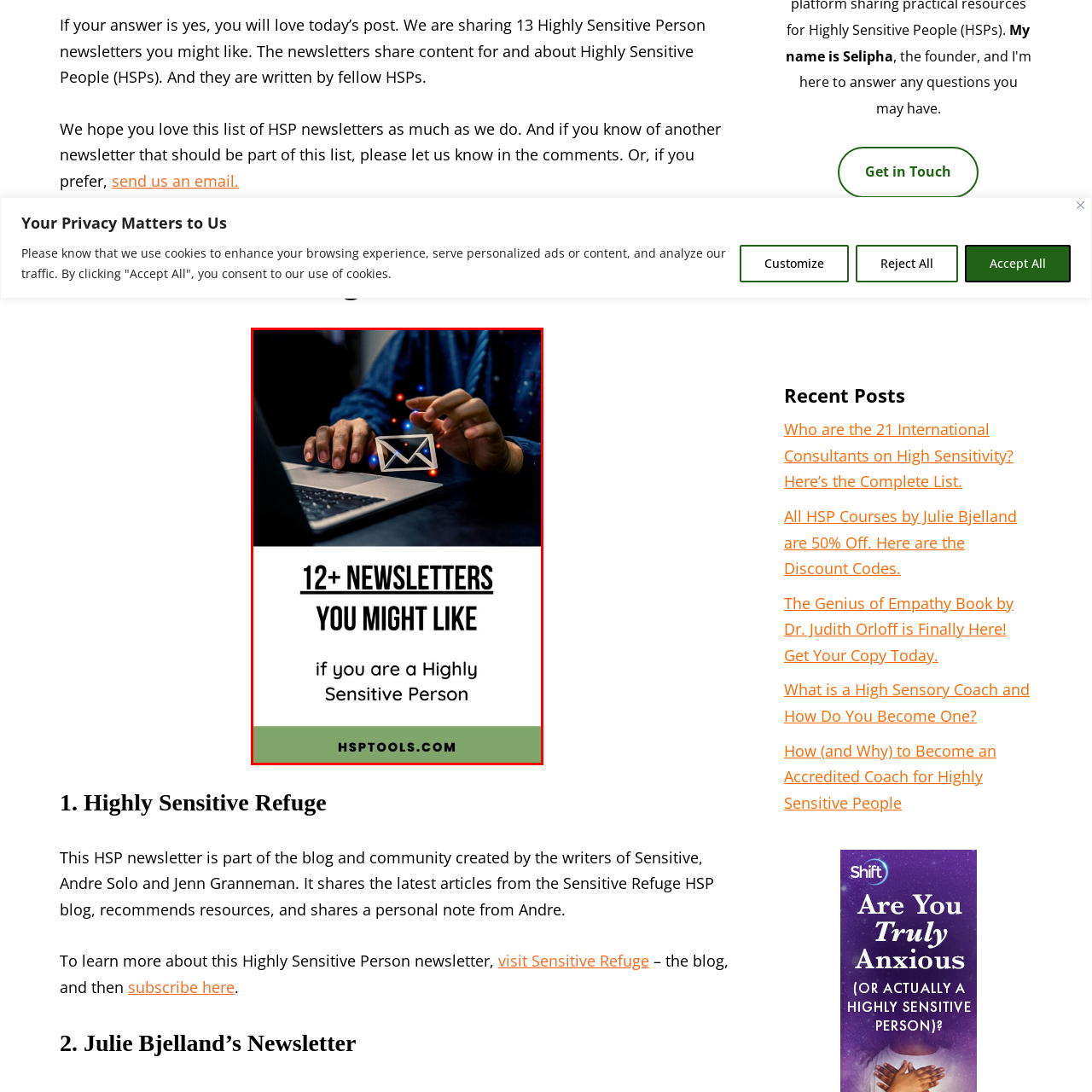What is the website being promoted?
Review the image encased within the red bounding box and supply a detailed answer according to the visual information available.

The branding at the bottom of the image reads 'HSPTOOLS.COM', which is the website being promoted, offering resources and newsletters tailored to highly sensitive individuals.